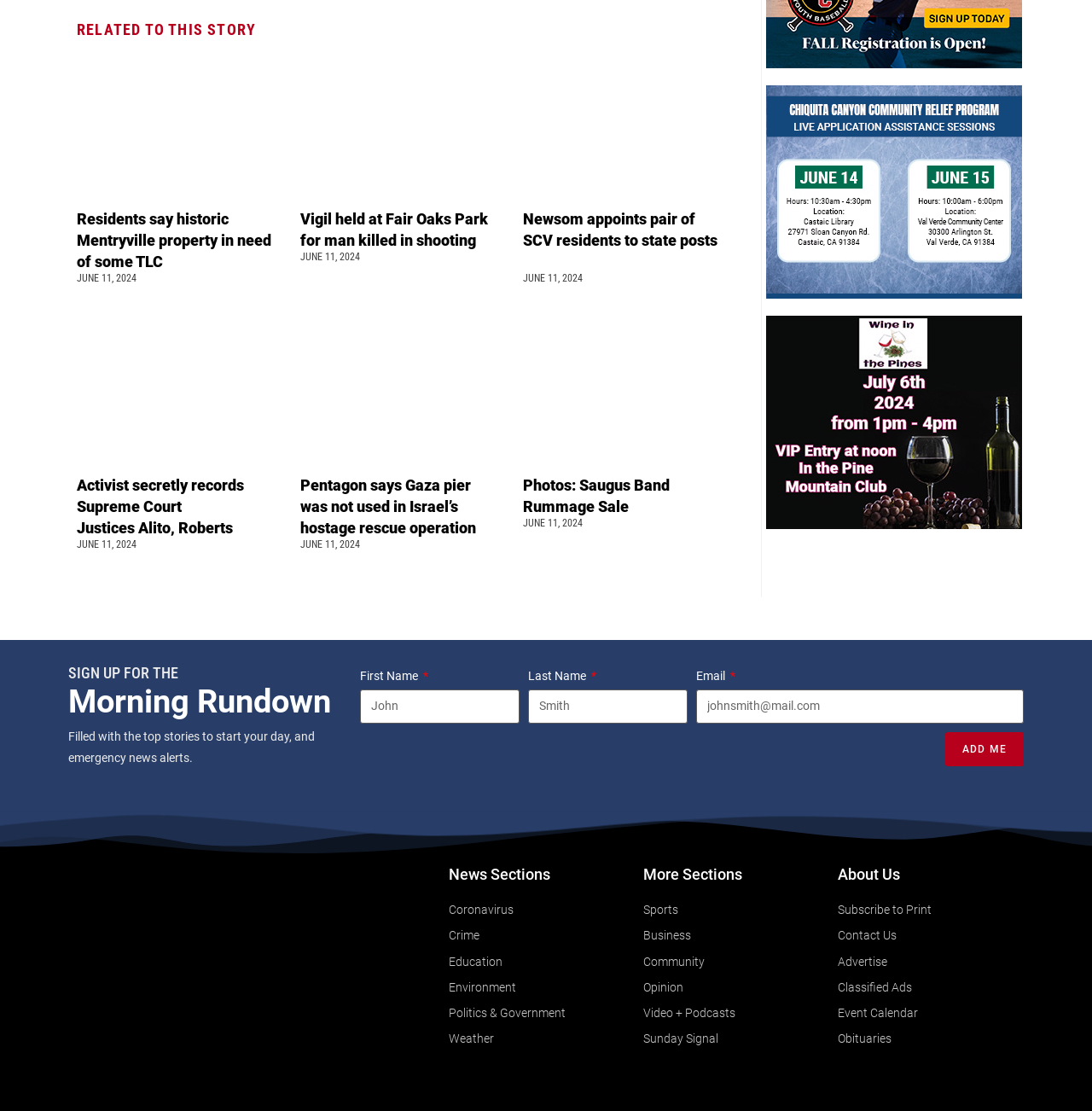Identify the bounding box coordinates of the clickable region necessary to fulfill the following instruction: "Click the 'News Sections' heading". The bounding box coordinates should be four float numbers between 0 and 1, i.e., [left, top, right, bottom].

[0.411, 0.781, 0.589, 0.794]